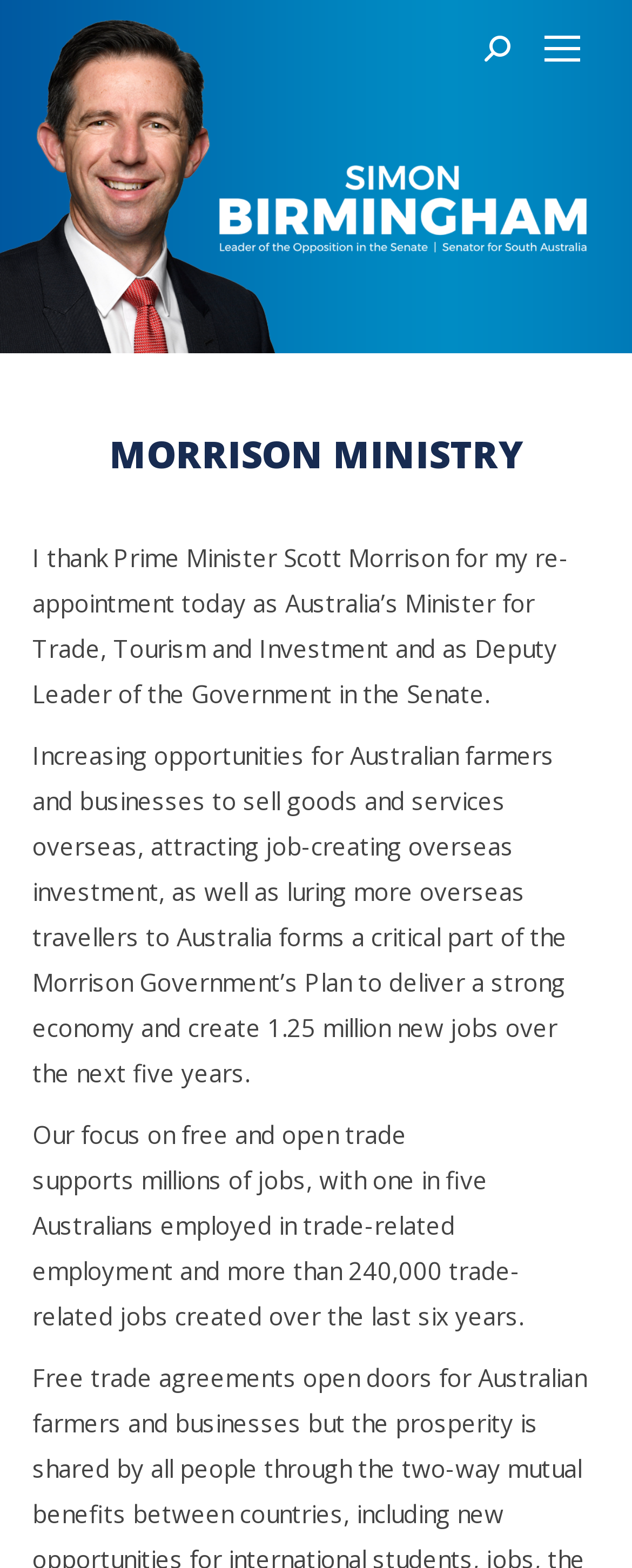What is the goal of the Morrison Government's plan?
Provide a fully detailed and comprehensive answer to the question.

I inferred the answer by reading the StaticText element 'Increasing opportunities for Australian farmers and businesses to sell goods and services overseas, attracting job-creating overseas investment, as well as luring more overseas travellers to Australia forms a critical part of the Morrison Government’s Plan to deliver a strong economy and create 1.25 million new jobs over the next five years.' with bounding box coordinates [0.051, 0.471, 0.897, 0.694], which suggests that the goal of the plan is to deliver a strong economy.